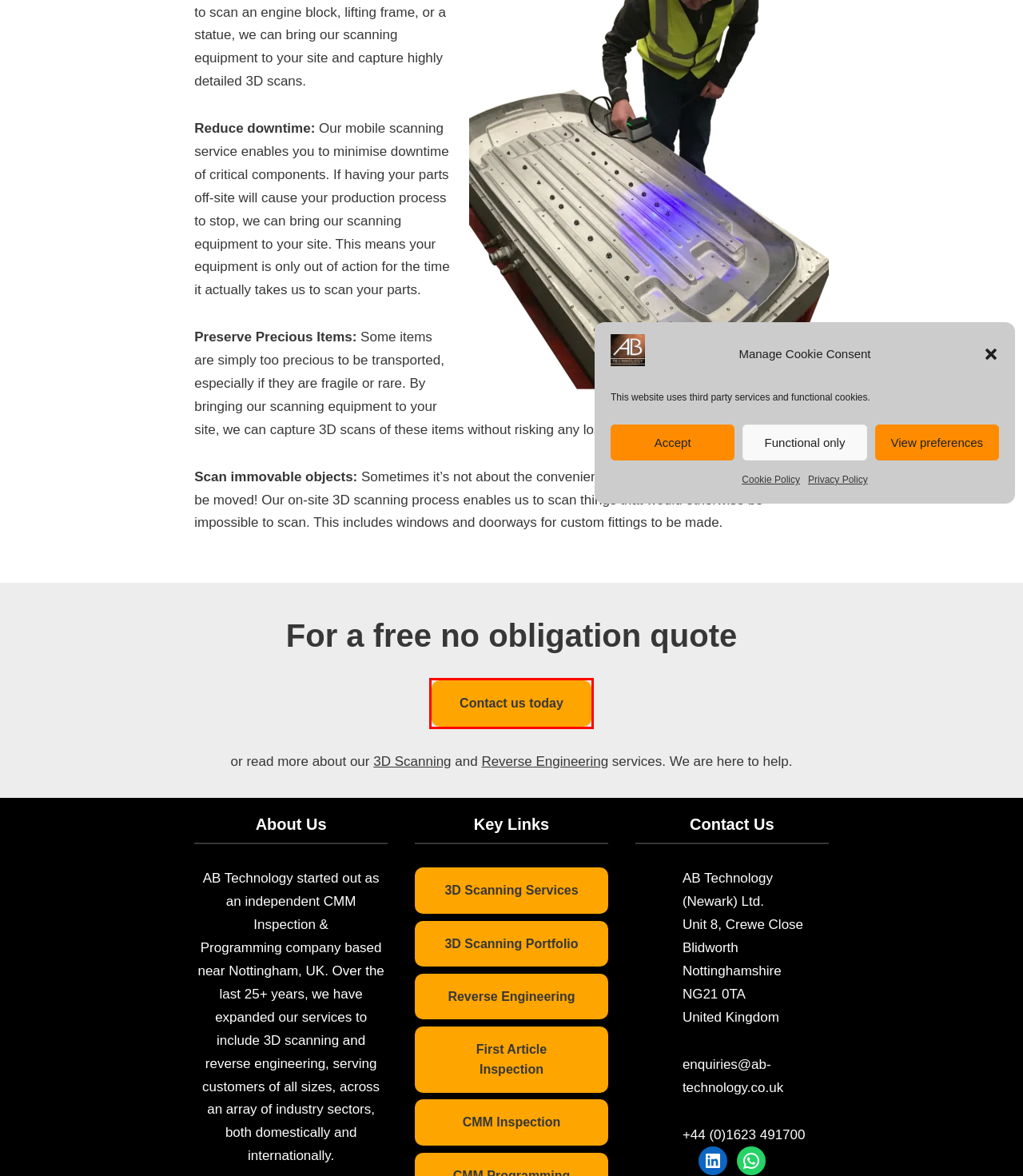You are given a screenshot of a webpage with a red rectangle bounding box. Choose the best webpage description that matches the new webpage after clicking the element in the bounding box. Here are the candidates:
A. 3D Scanning Services | Scan to STL Mesh | Scan To CAD
B. Contact Us | AB Technology (Newark)
C. Our Knowledge Base Articles | AB Technology (Newark)
D. Reverse Engineering | CMM Inspection | 3D Scanning
E. Privacy Policy | AB Technology (Newark)
F. Cookie Policy (UK) | AB Technology (Newark)
G. Inspection & 3D Scanning Services | AB Technology (Newark)
H. Reverse Engineering | AB Technology (Newark)

B